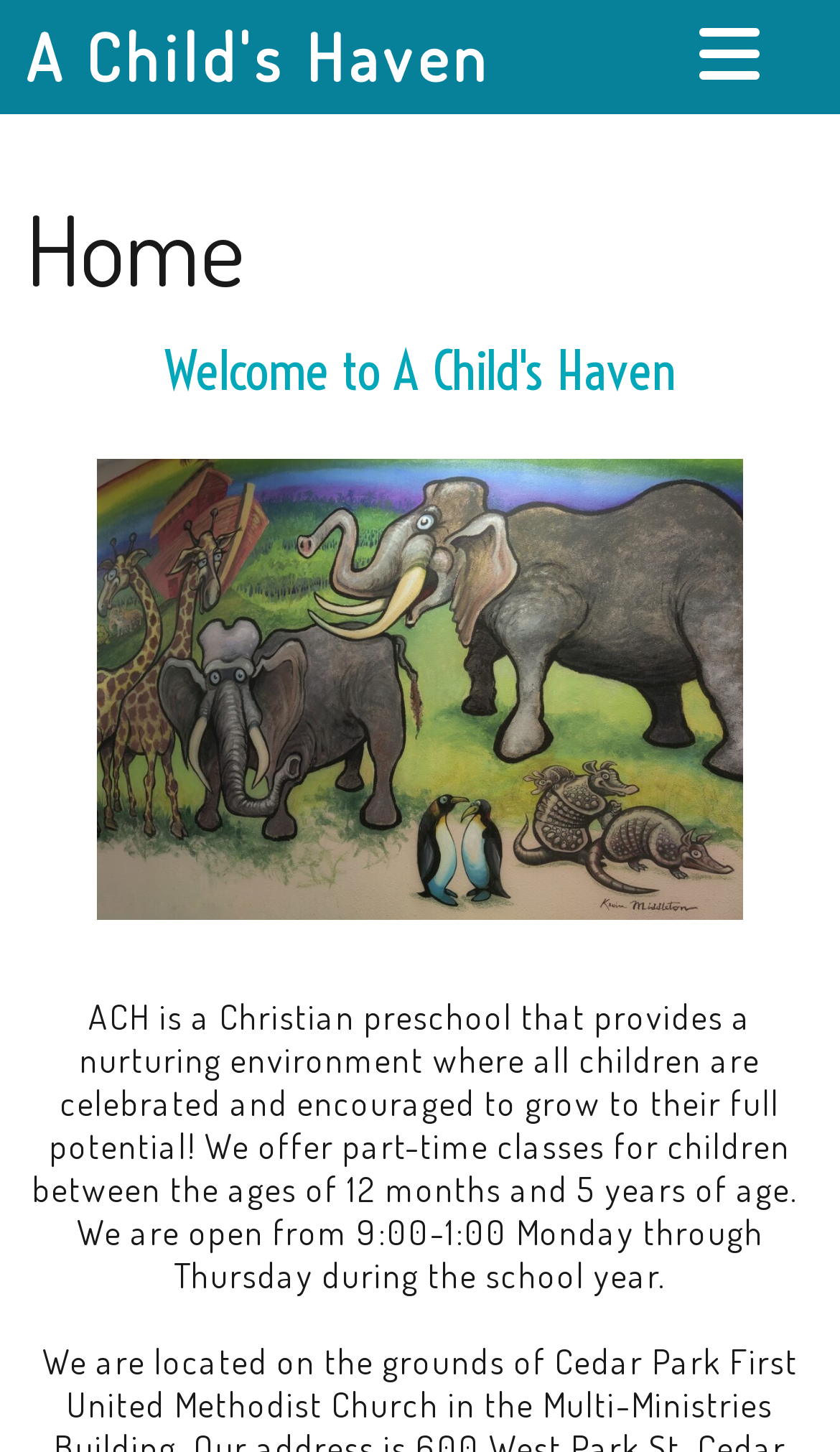Please study the image and answer the question comprehensively:
How many days a week is A Child's Haven open?

Based on the webpage content, specifically the StaticText element, it is mentioned that 'We are open from 9:00-1:00 Monday through Thursday during the school year.' which indicates that A Child's Haven is open for 4 days a week, from Monday to Thursday.